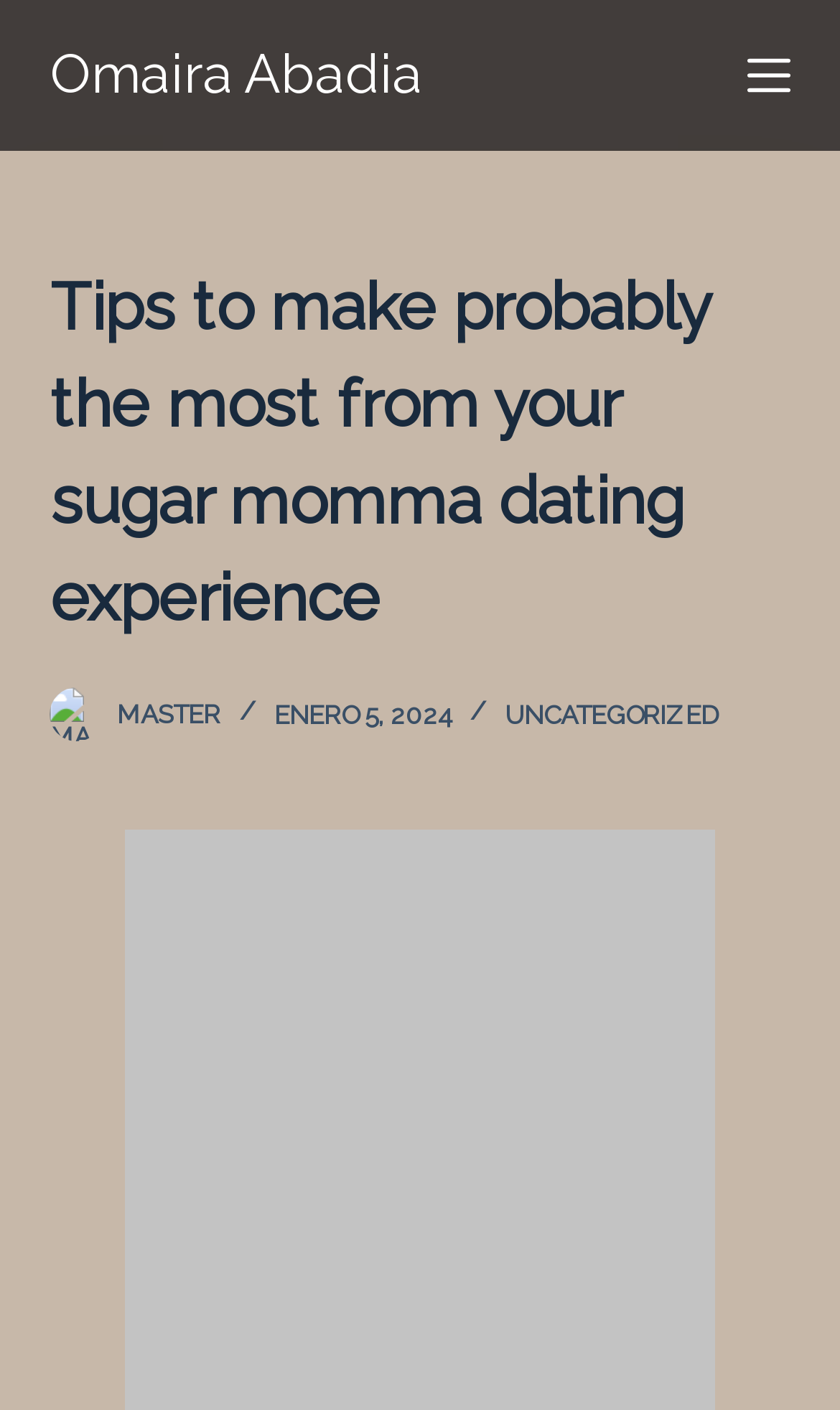Give a concise answer using only one word or phrase for this question:
How many links are there in the header section?

4